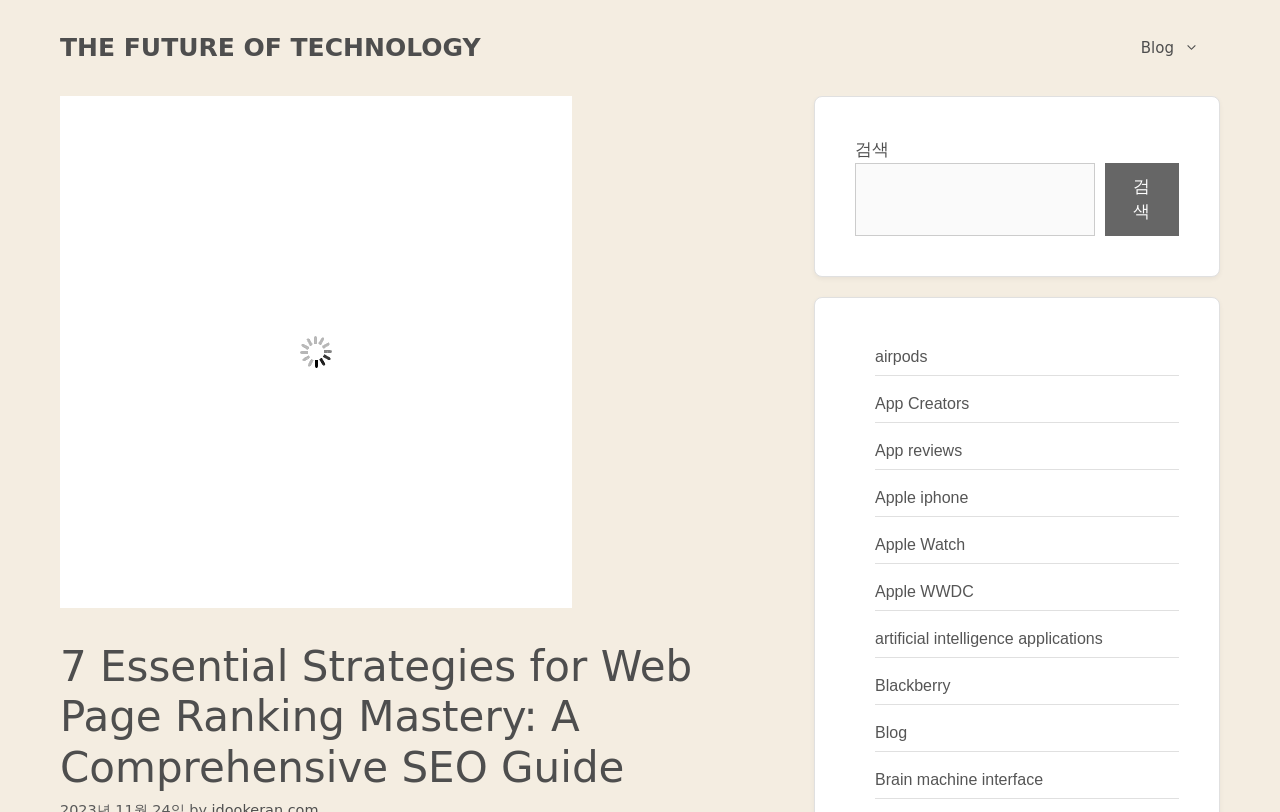Use a single word or phrase to answer the question: 
What is the primary navigation section located at?

Top-right corner